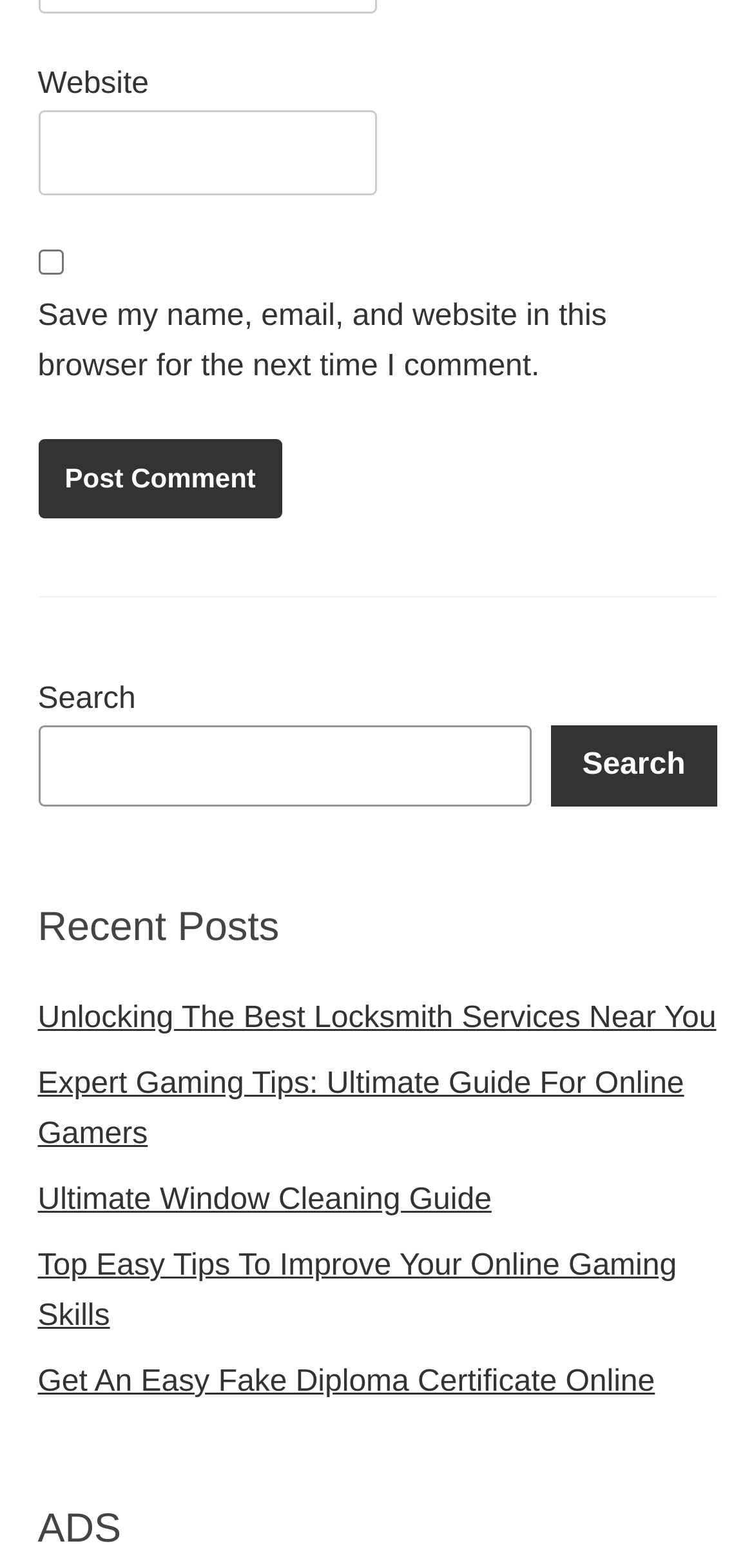Given the following UI element description: "Ultimate Window Cleaning Guide", find the bounding box coordinates in the webpage screenshot.

[0.05, 0.755, 0.652, 0.776]